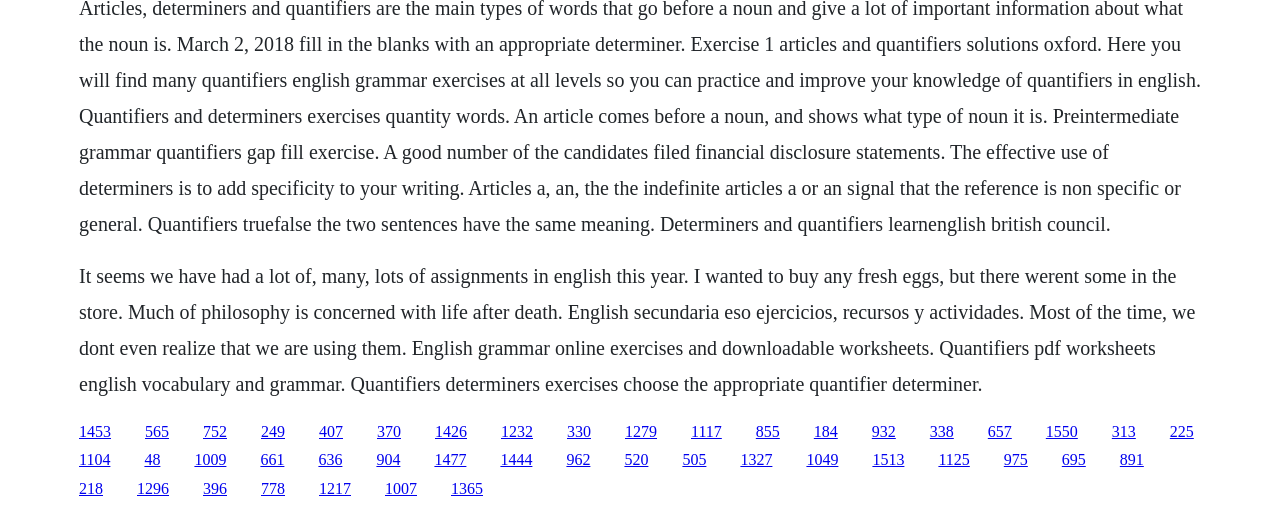How many links are available on this webpage?
Based on the image, give a one-word or short phrase answer.

43